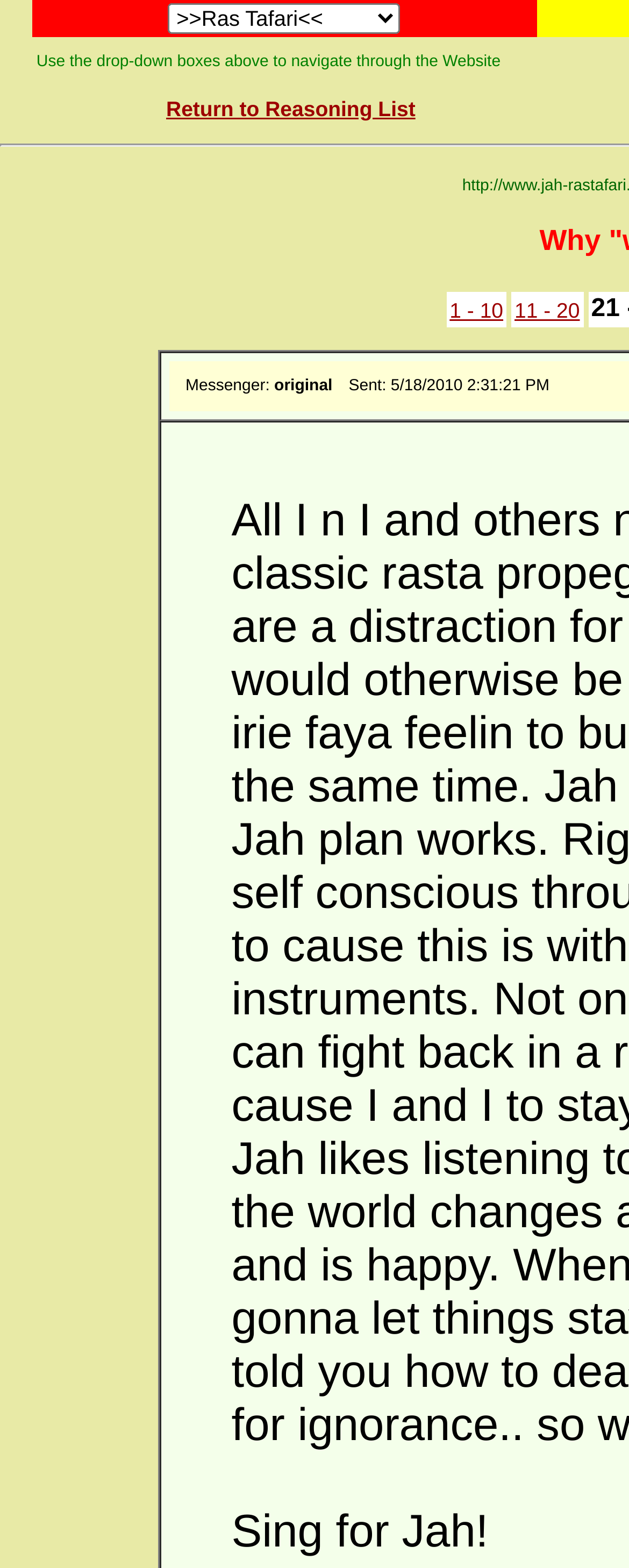Give a one-word or phrase response to the following question: How many dropdown boxes are above the navigation table?

1